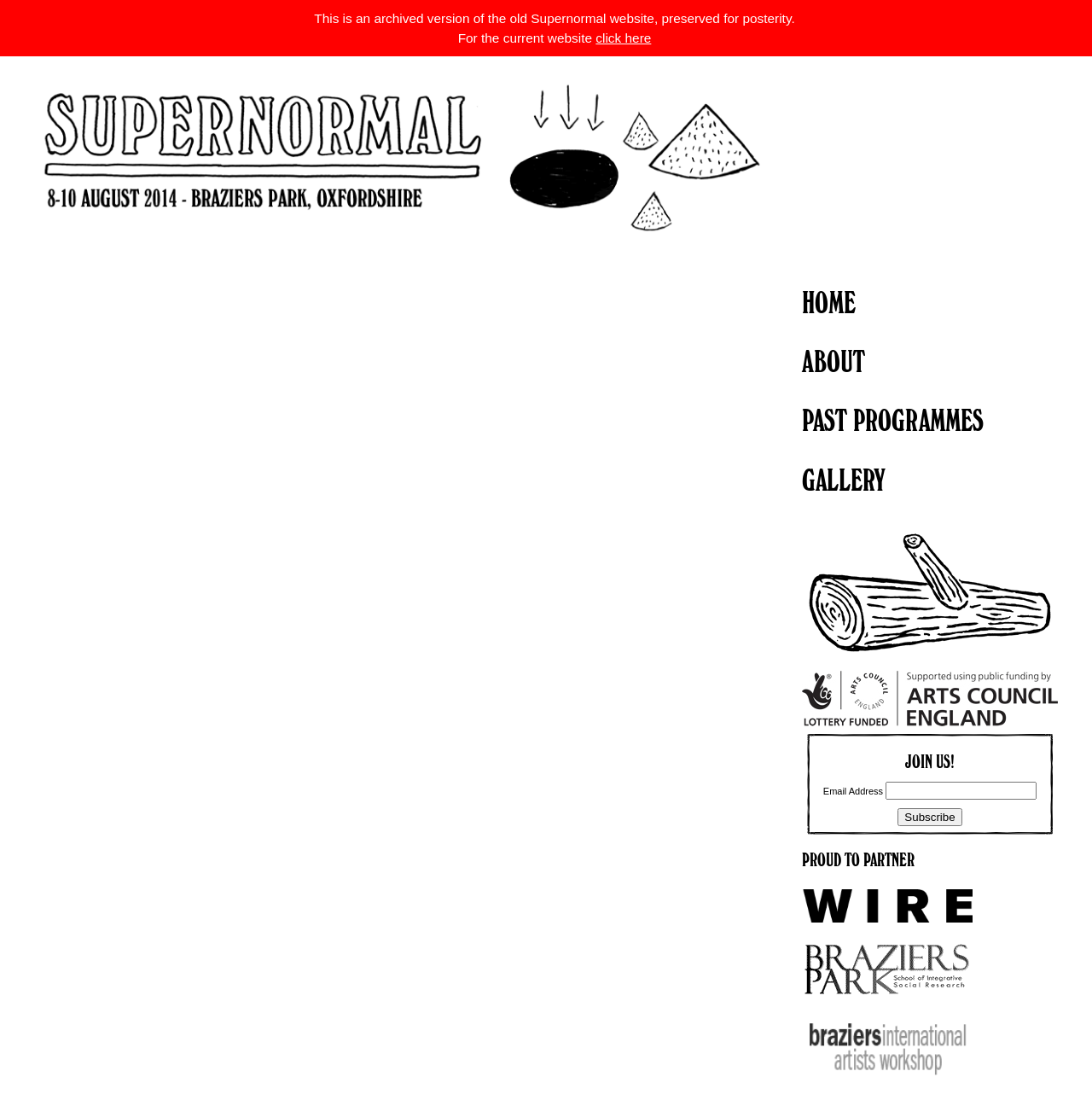What type of content is displayed in the gallery section?
Using the image provided, answer with just one word or phrase.

Images